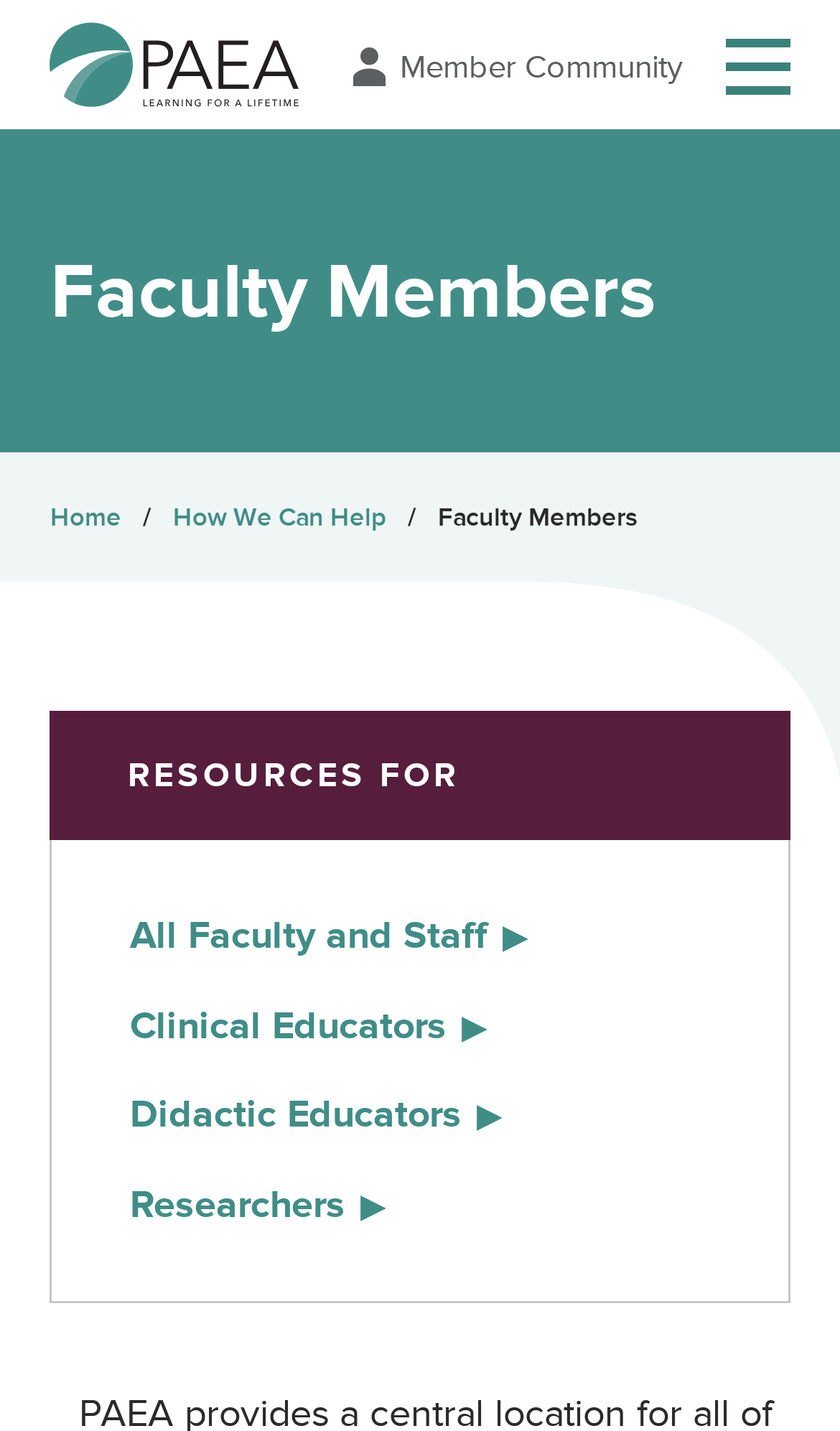Could you provide the bounding box coordinates for the portion of the screen to click to complete this instruction: "Explore Researchers"?

[0.155, 0.826, 0.457, 0.856]